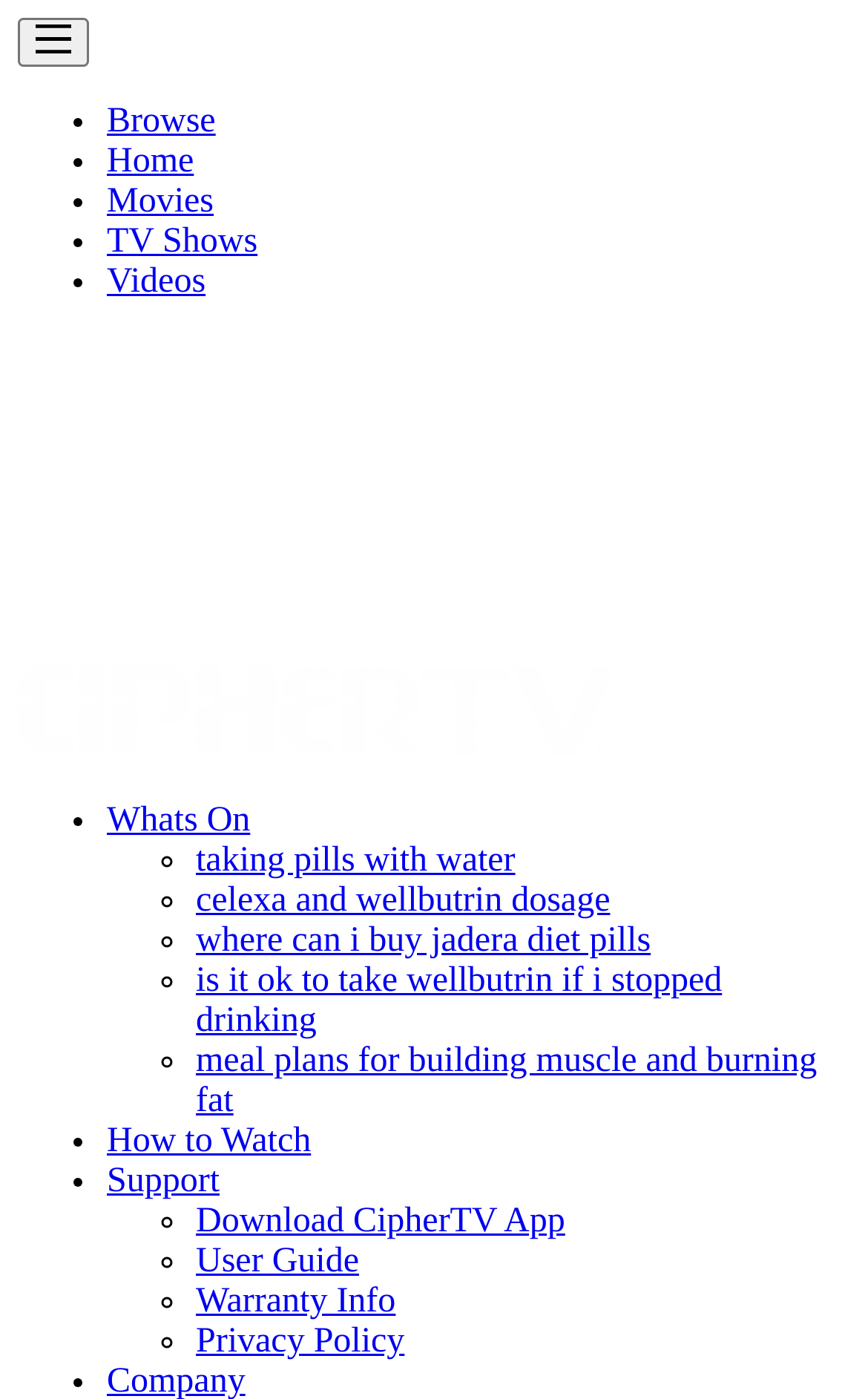Please identify the bounding box coordinates of the element I need to click to follow this instruction: "read the article".

None